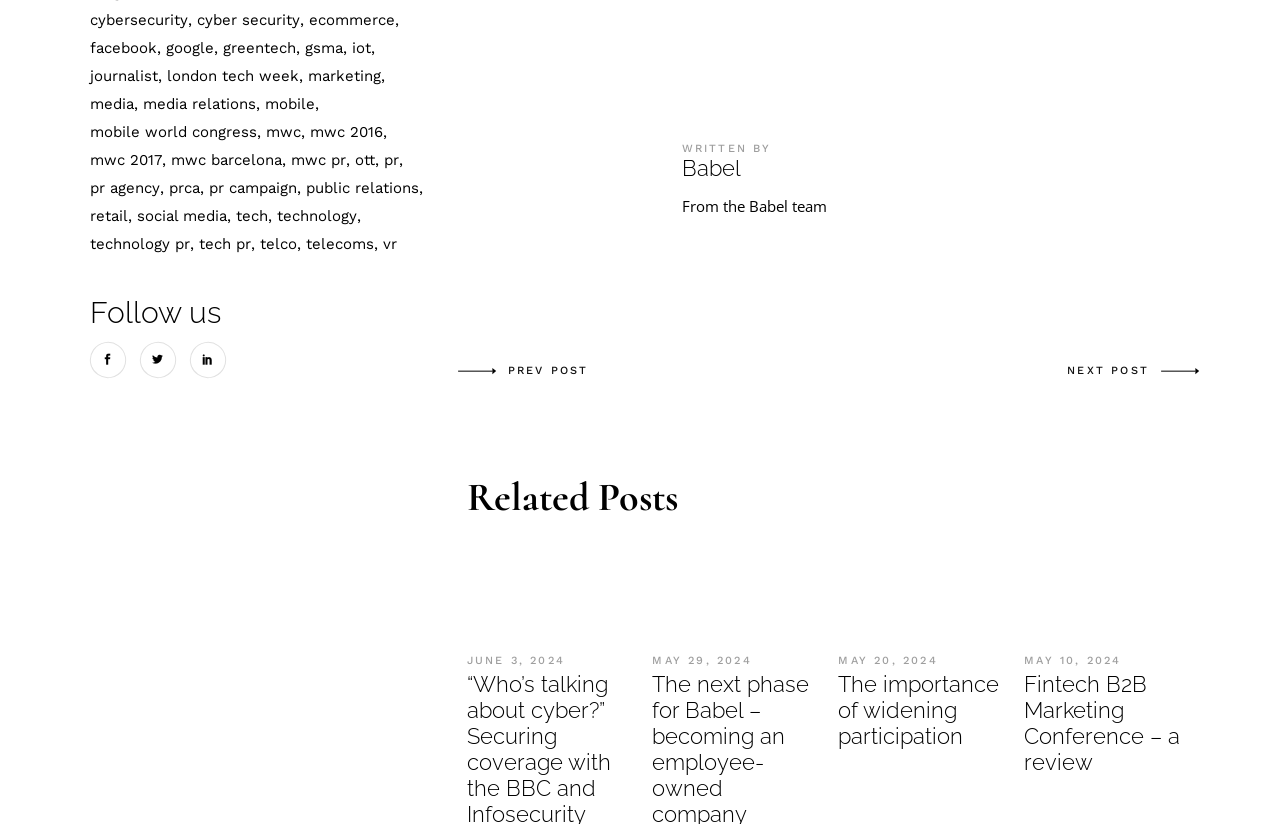Pinpoint the bounding box coordinates of the area that must be clicked to complete this instruction: "View the 'Related Posts'".

[0.365, 0.574, 0.529, 0.633]